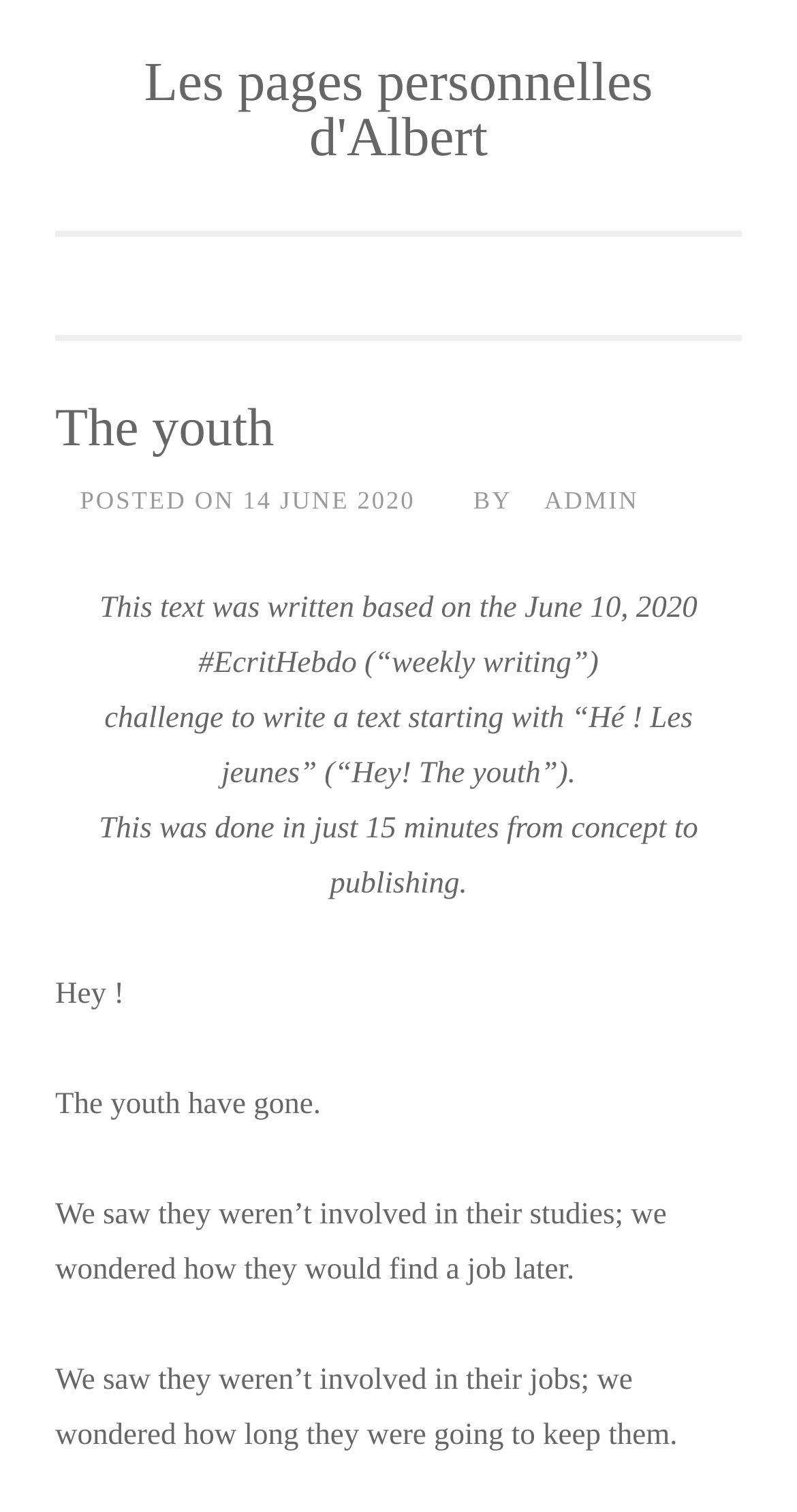Describe every aspect of the webpage comprehensively.

This webpage is a personal blog page titled "Les pages personnelles d'Albert" with a focus on a specific article. At the top left, there is a "Skip to content" link. Below it, the page title "Les pages personnelles d'Albert" is displayed prominently, with a link to the same title next to it. 

Underneath the title, there is a header section with the title "The youth" and a posting date "14 JUNE 2020" on the right side. Below the header, there is a block of text that explains the context of the article, mentioning a weekly writing challenge and the prompt "Hé! Les jeunes" ("Hey! The youth"). 

The main article starts with a greeting "Hey!" followed by a series of paragraphs discussing the youth, their lack of involvement in studies and jobs, and the concerns about their future. The text is arranged in a single column, with no images or other multimedia elements.